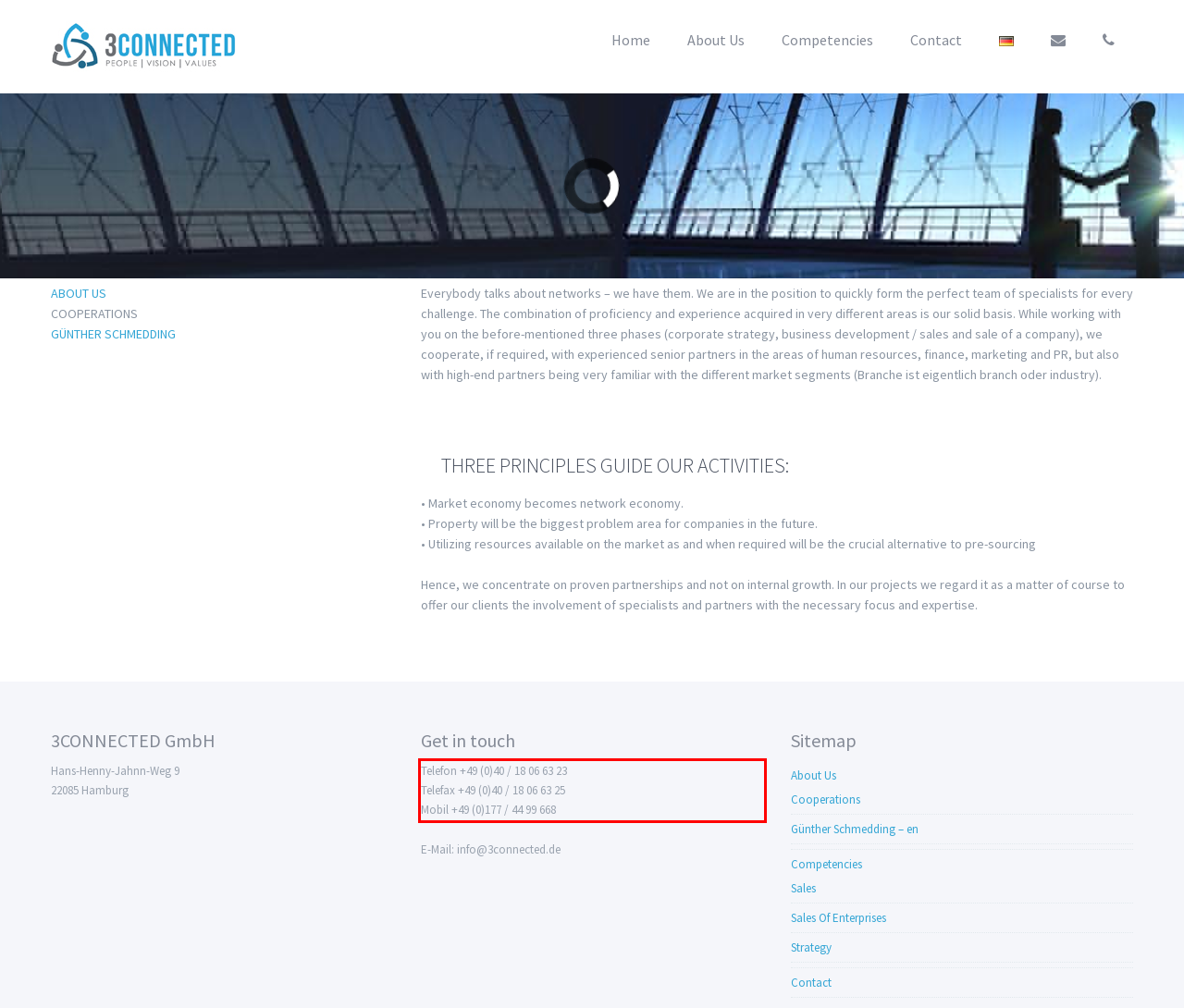You are presented with a webpage screenshot featuring a red bounding box. Perform OCR on the text inside the red bounding box and extract the content.

Telefon +49 (0)40 / 18 06 63 23 Telefax +49 (0)40 / 18 06 63 25 Mobil +49 (0)177 / 44 99 668